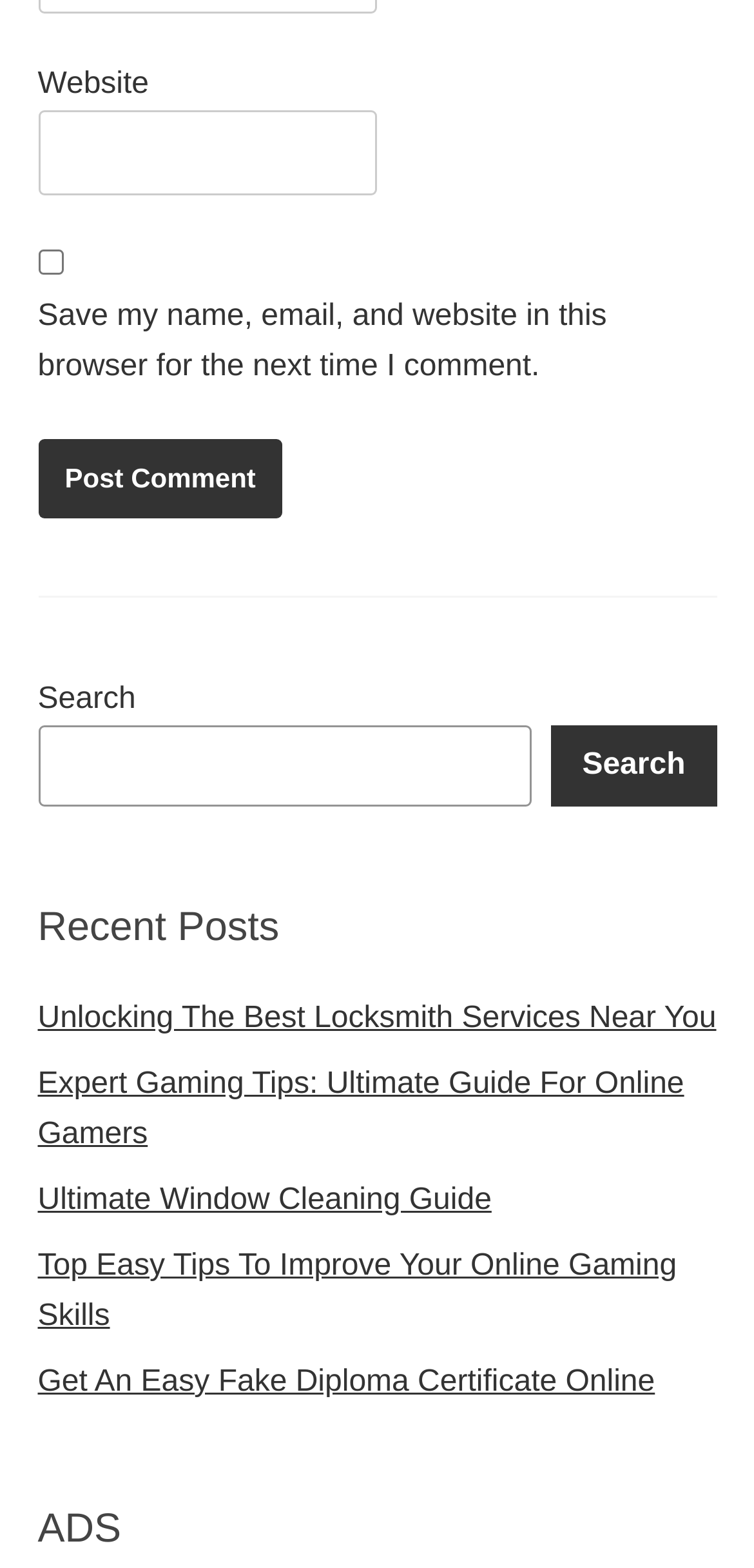Predict the bounding box coordinates of the area that should be clicked to accomplish the following instruction: "check save my information". The bounding box coordinates should consist of four float numbers between 0 and 1, i.e., [left, top, right, bottom].

[0.05, 0.159, 0.083, 0.175]